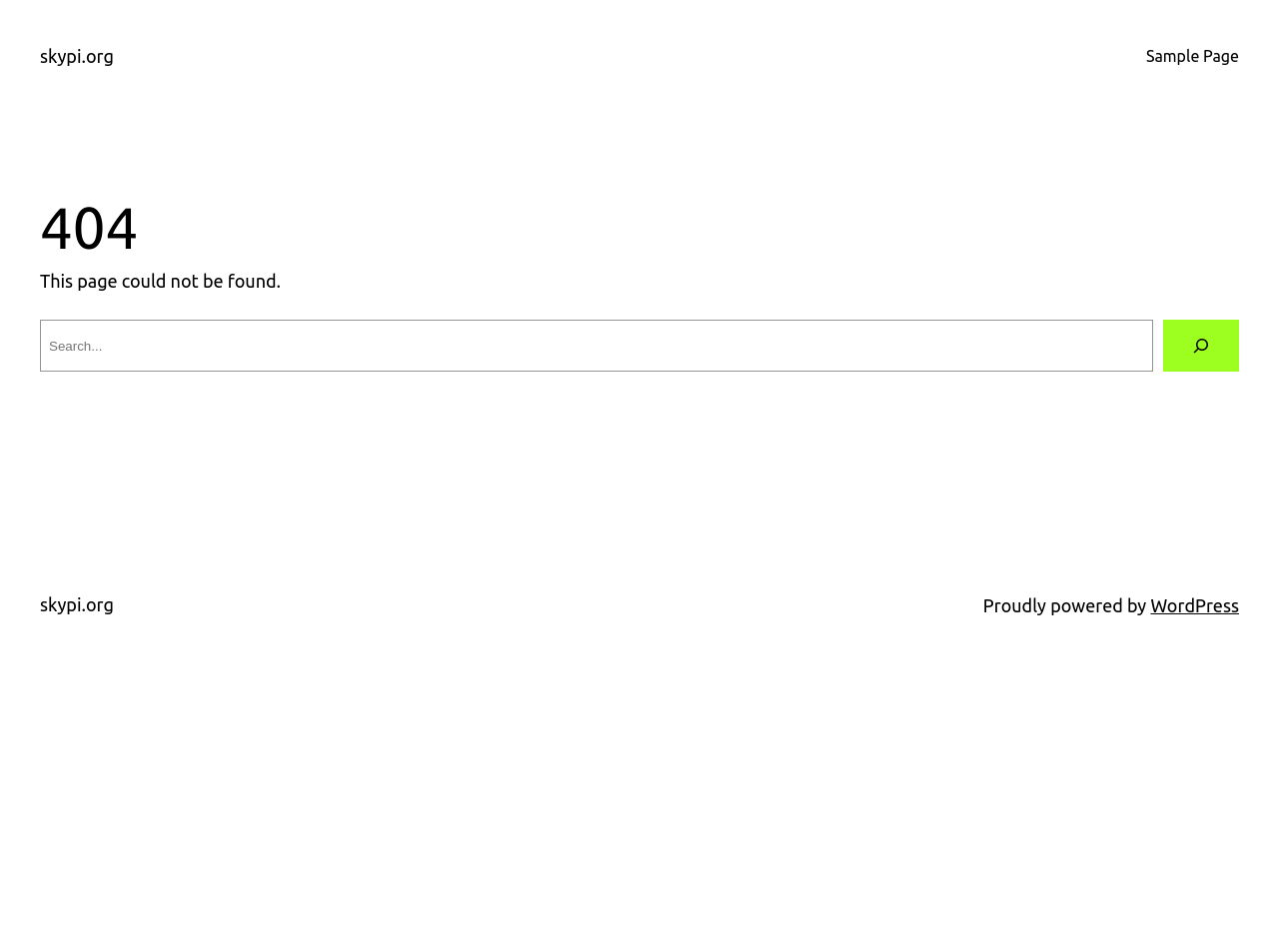Use a single word or phrase to respond to the question:
What is the error code on this page?

404